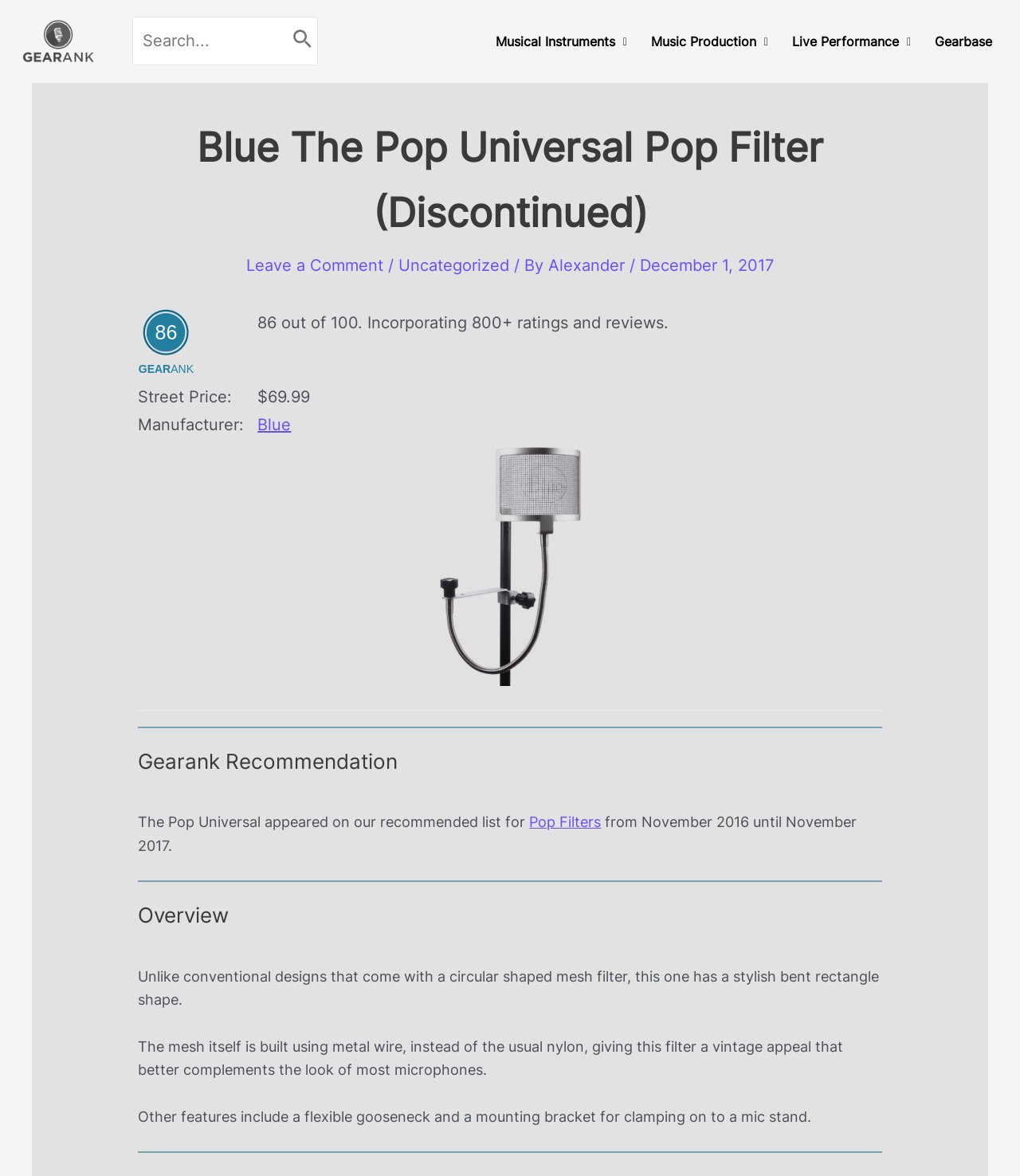Show the bounding box coordinates of the region that should be clicked to follow the instruction: "Search for something."

[0.13, 0.015, 0.311, 0.056]